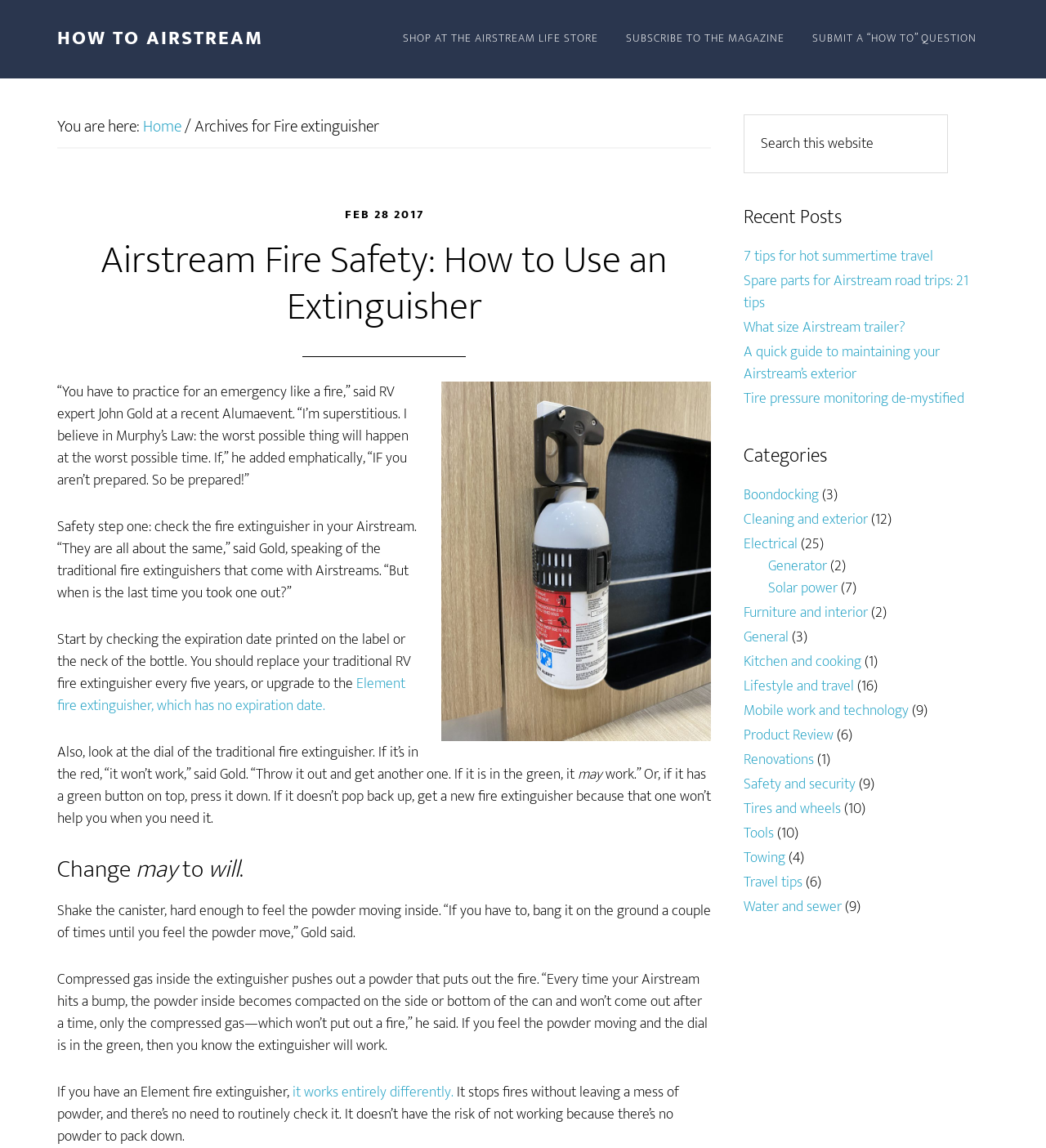Please provide the bounding box coordinates for the element that needs to be clicked to perform the following instruction: "Read the article 'Airstream Fire Safety: How to Use an Extinguisher'". The coordinates should be given as four float numbers between 0 and 1, i.e., [left, top, right, bottom].

[0.096, 0.198, 0.638, 0.296]